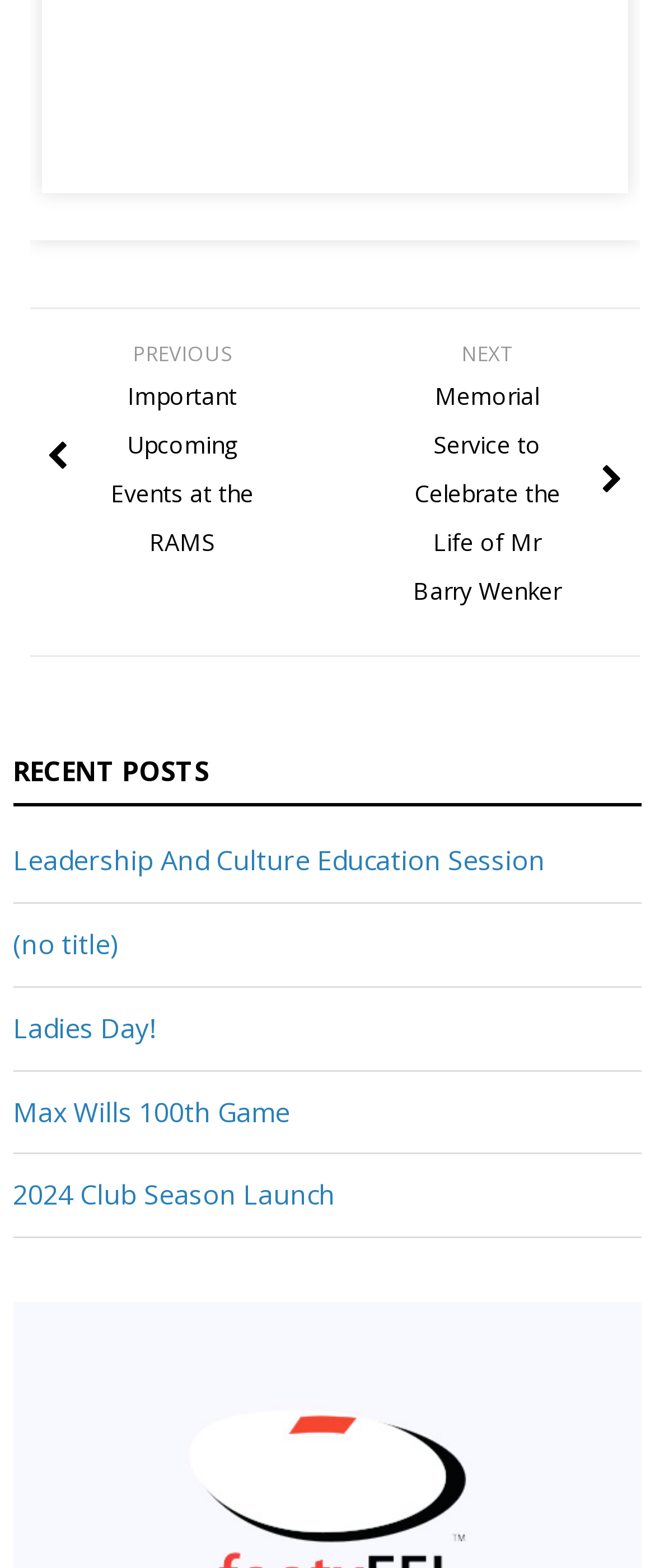Provide the bounding box coordinates for the UI element that is described by this text: "Alternative Medicine News and Information". The coordinates should be in the form of four float numbers between 0 and 1: [left, top, right, bottom].

None